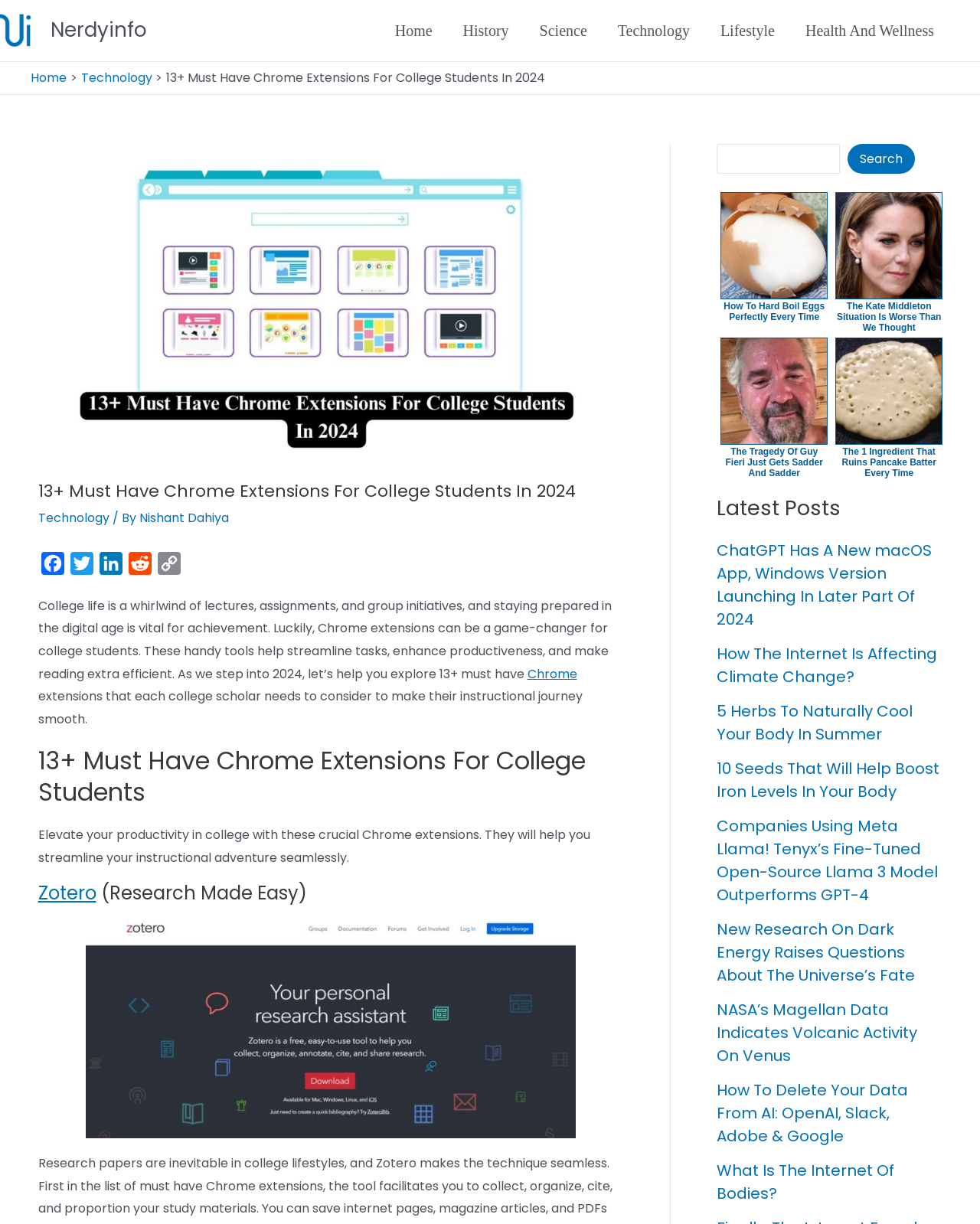Please specify the coordinates of the bounding box for the element that should be clicked to carry out this instruction: "Search for something in the search box". The coordinates must be four float numbers between 0 and 1, formatted as [left, top, right, bottom].

[0.731, 0.118, 0.857, 0.142]